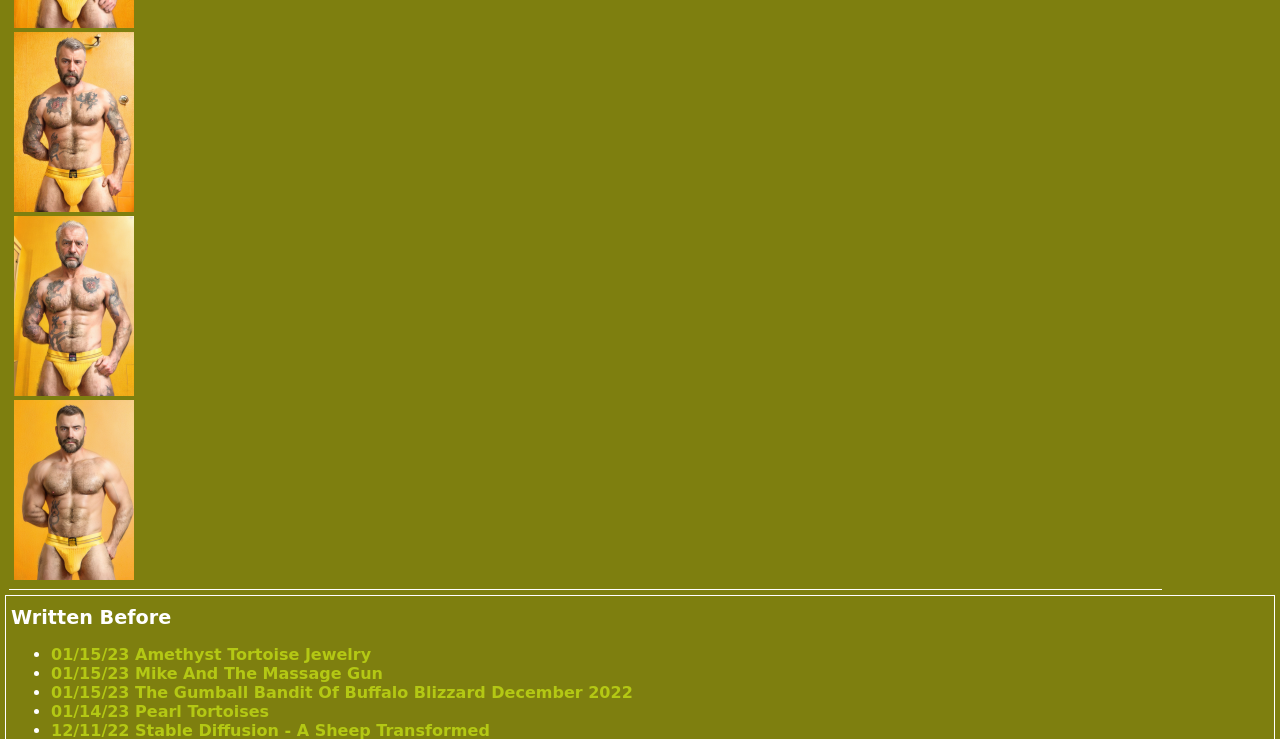Determine the bounding box coordinates of the element that should be clicked to execute the following command: "view Mike And The Massage Gun".

[0.04, 0.899, 0.299, 0.924]